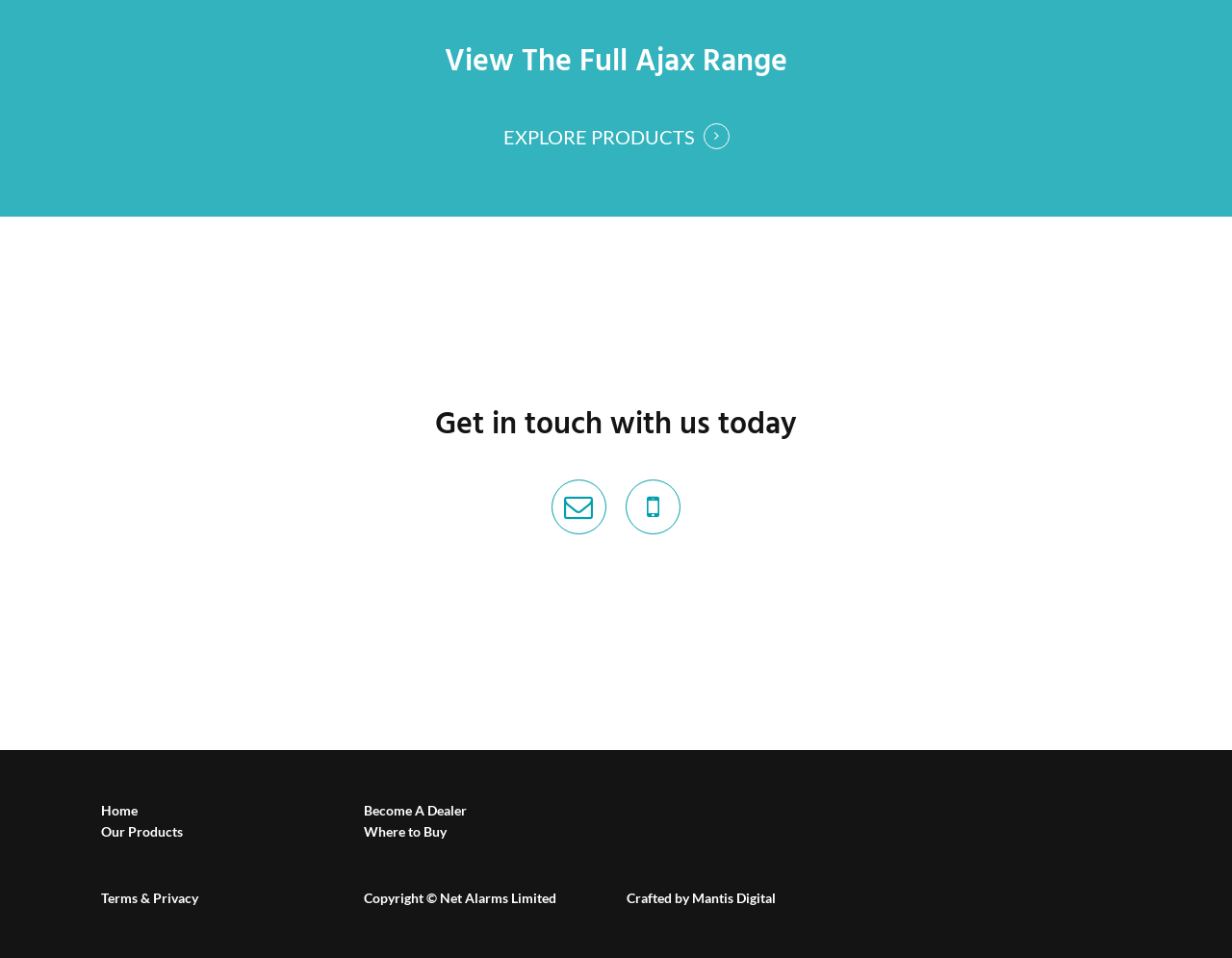What is the main product category?
Based on the image, please offer an in-depth response to the question.

The main product category can be inferred from the heading 'View The Full Ajax Range' which suggests that the website is related to Ajax products.